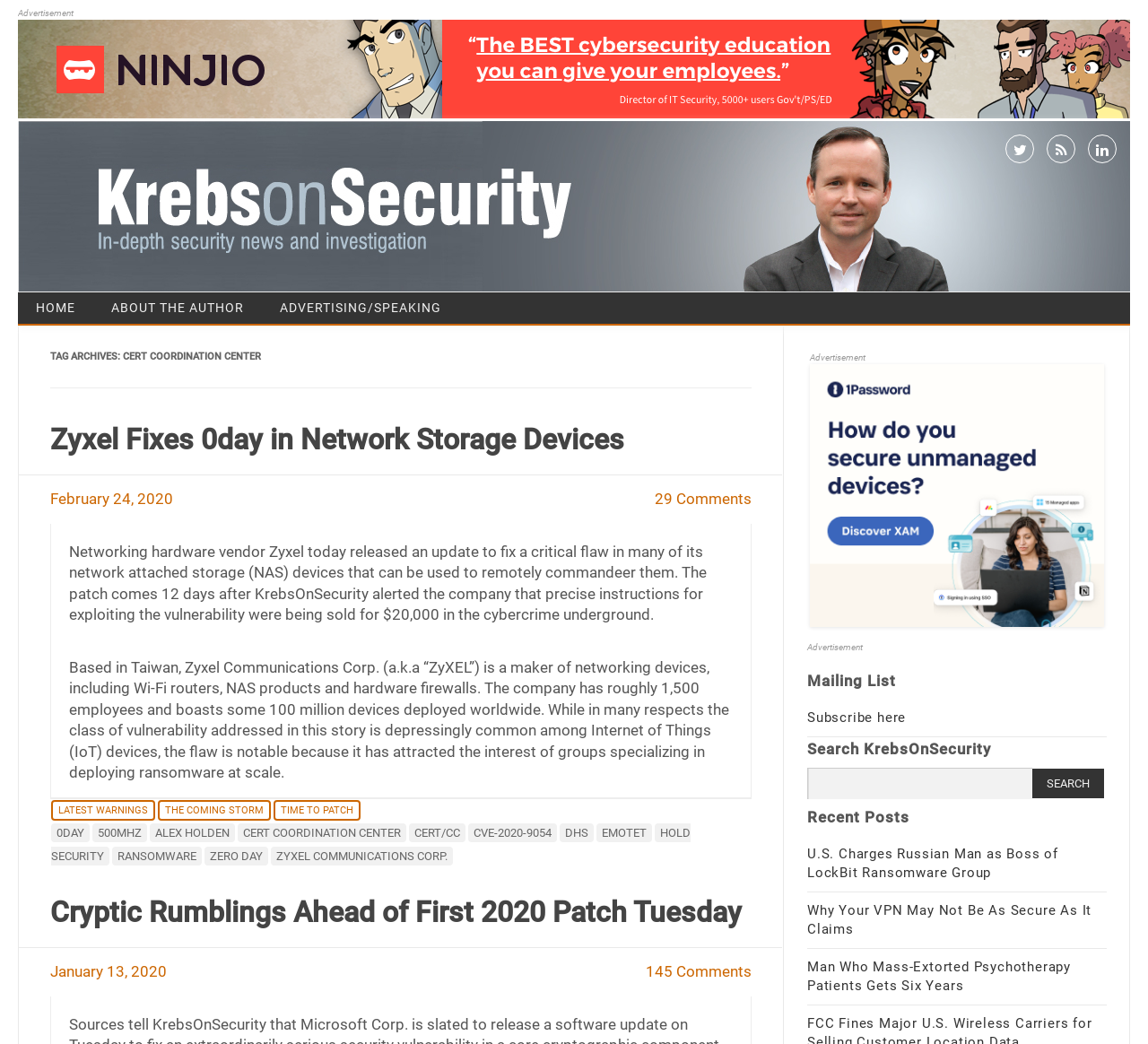Find the bounding box coordinates for the element described here: "parent_node: Search for: name="s"".

[0.703, 0.735, 0.899, 0.765]